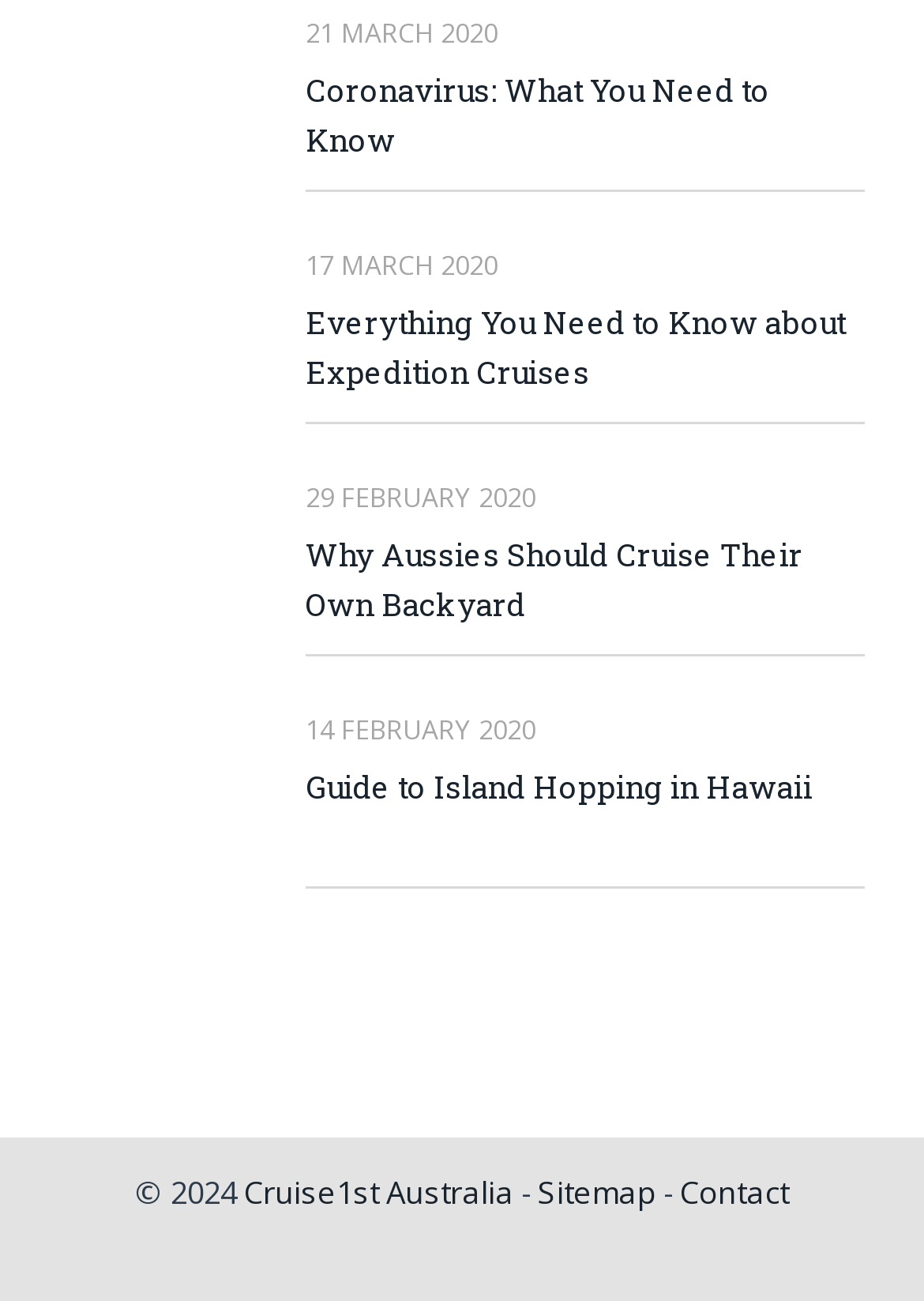Identify the bounding box coordinates for the UI element described as: "CBD Vape Pens".

None